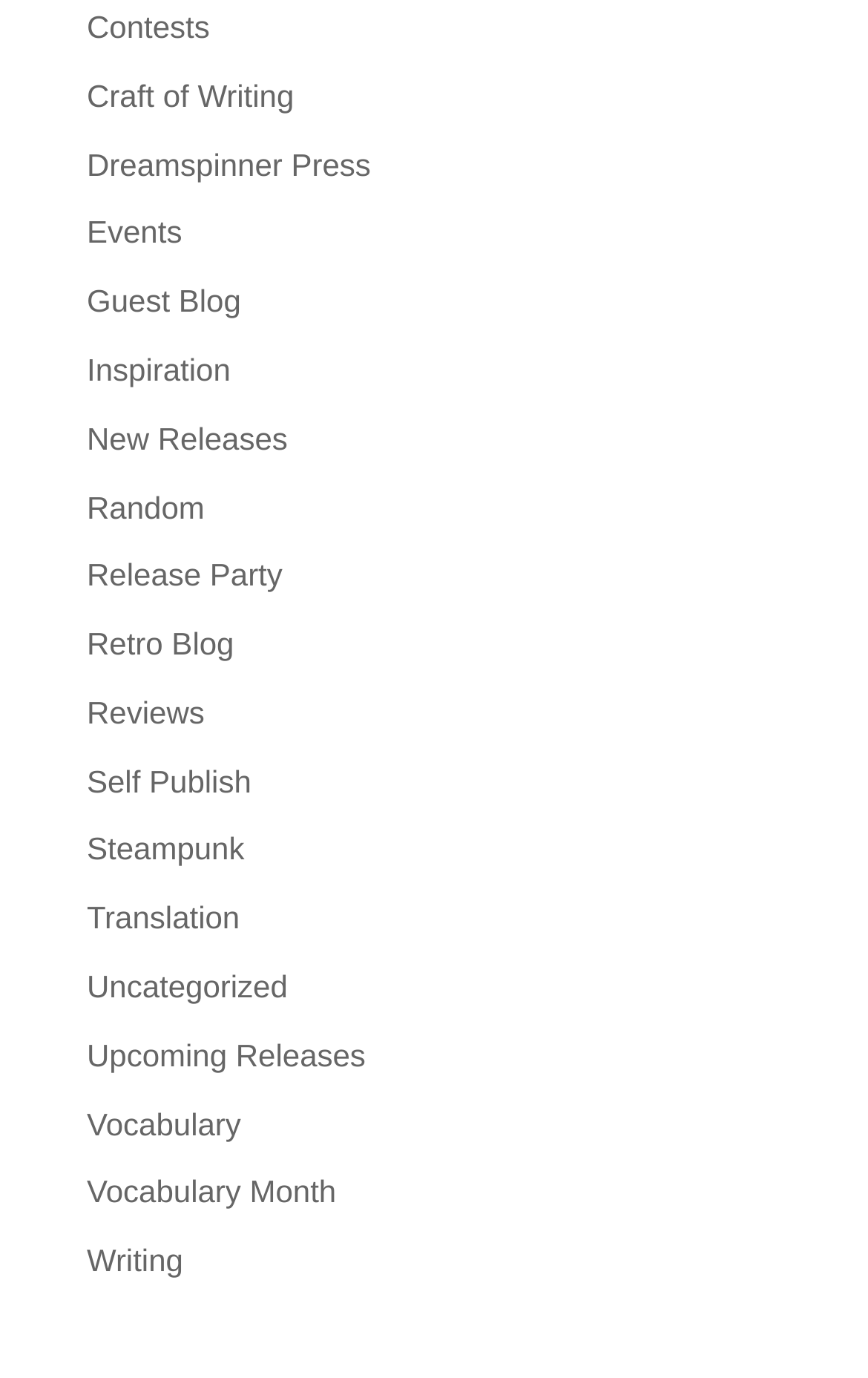Please locate the bounding box coordinates for the element that should be clicked to achieve the following instruction: "Go to blogs". Ensure the coordinates are given as four float numbers between 0 and 1, i.e., [left, top, right, bottom].

None